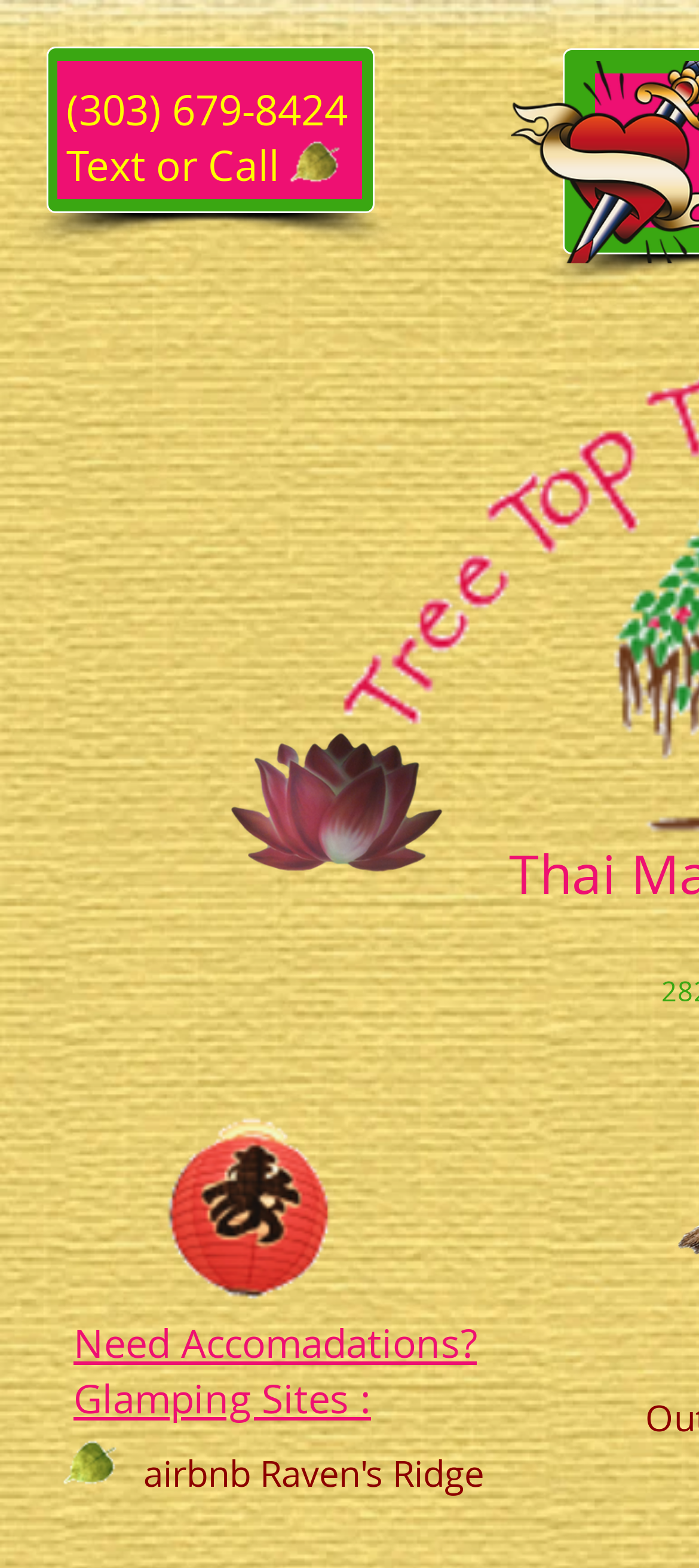What is the name of the glamping site?
Using the visual information, respond with a single word or phrase.

Raven's Ridge